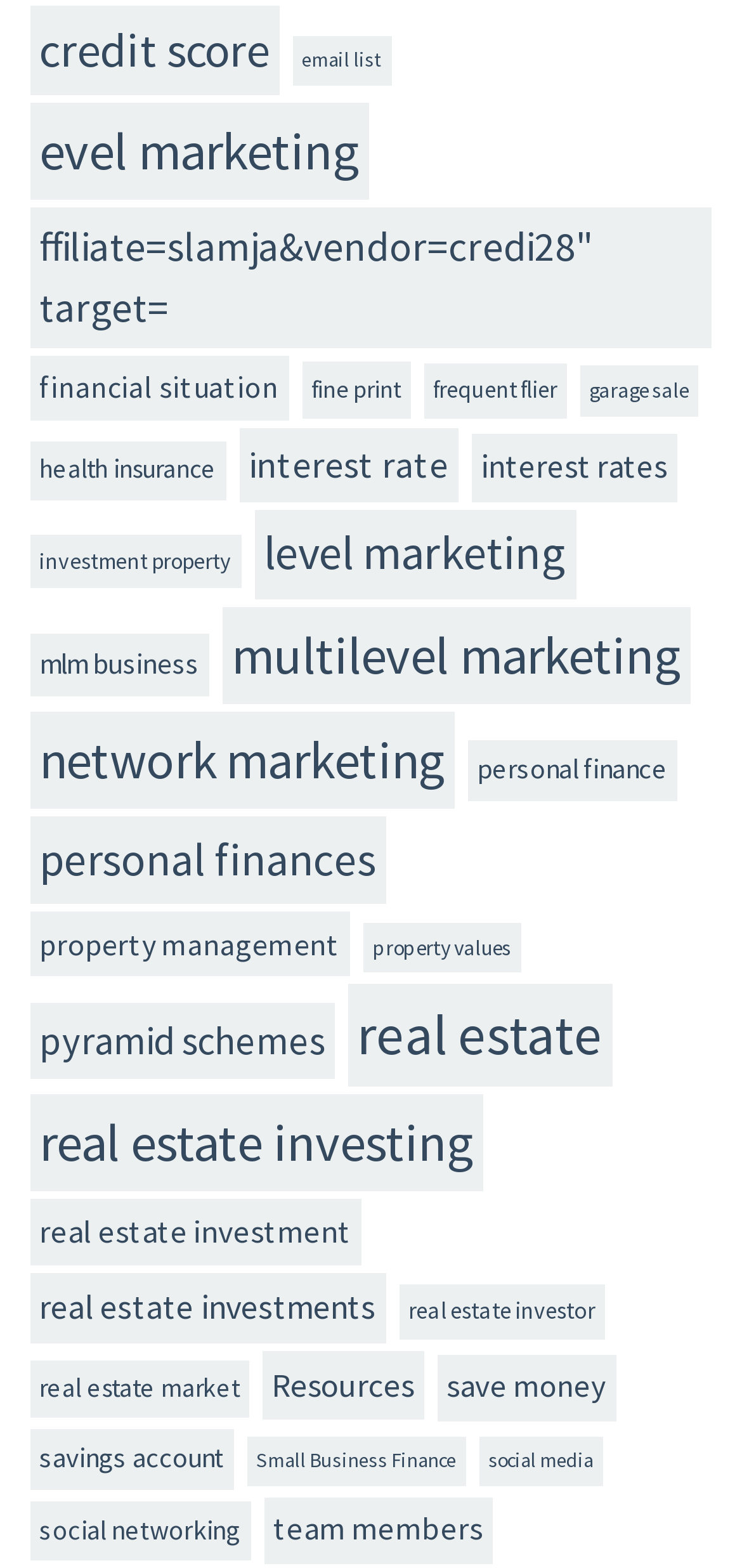Determine the bounding box for the described UI element: "real estate market".

[0.04, 0.868, 0.335, 0.905]